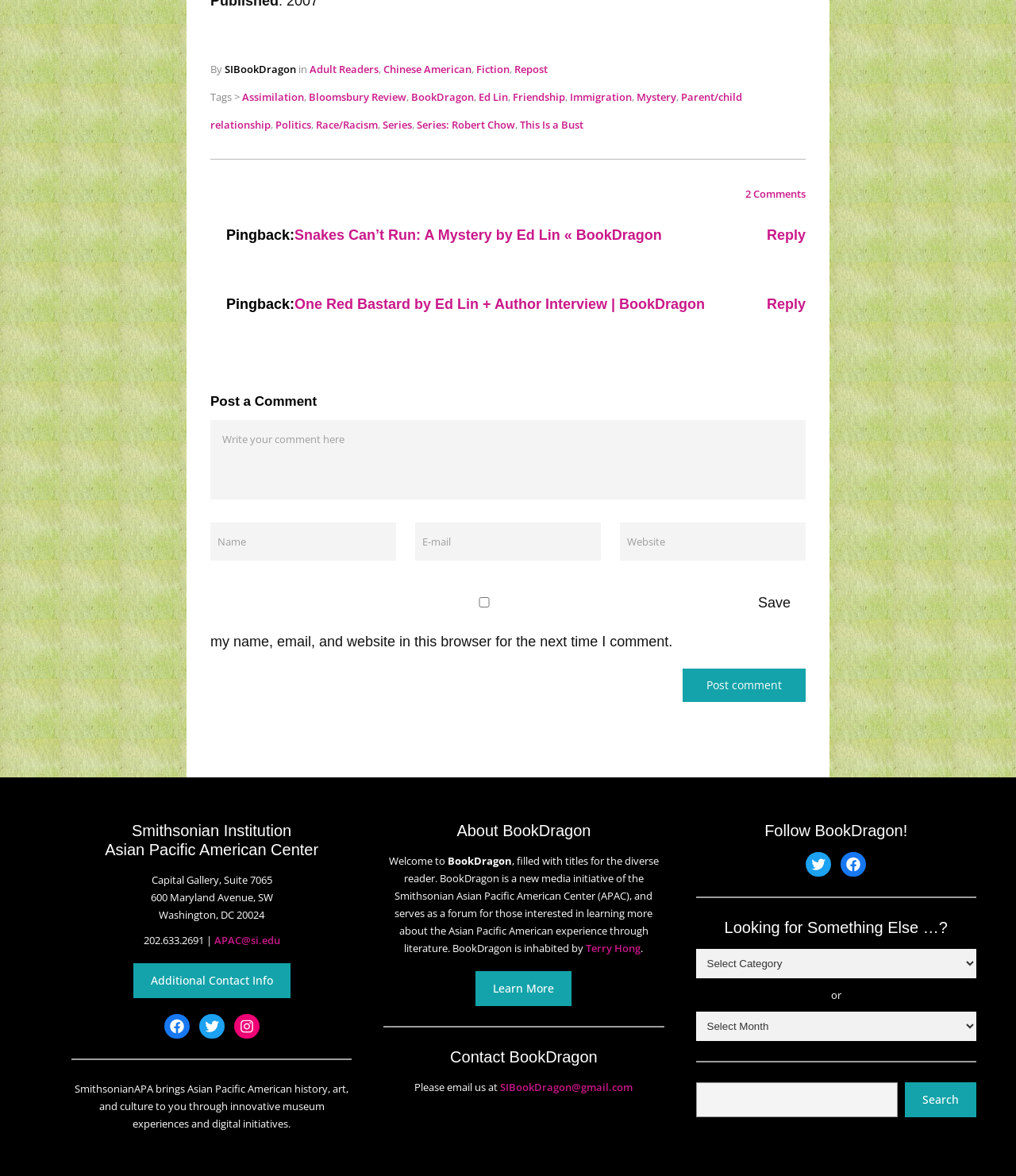Identify the bounding box coordinates of the section that should be clicked to achieve the task described: "Search for something".

[0.685, 0.92, 0.884, 0.95]